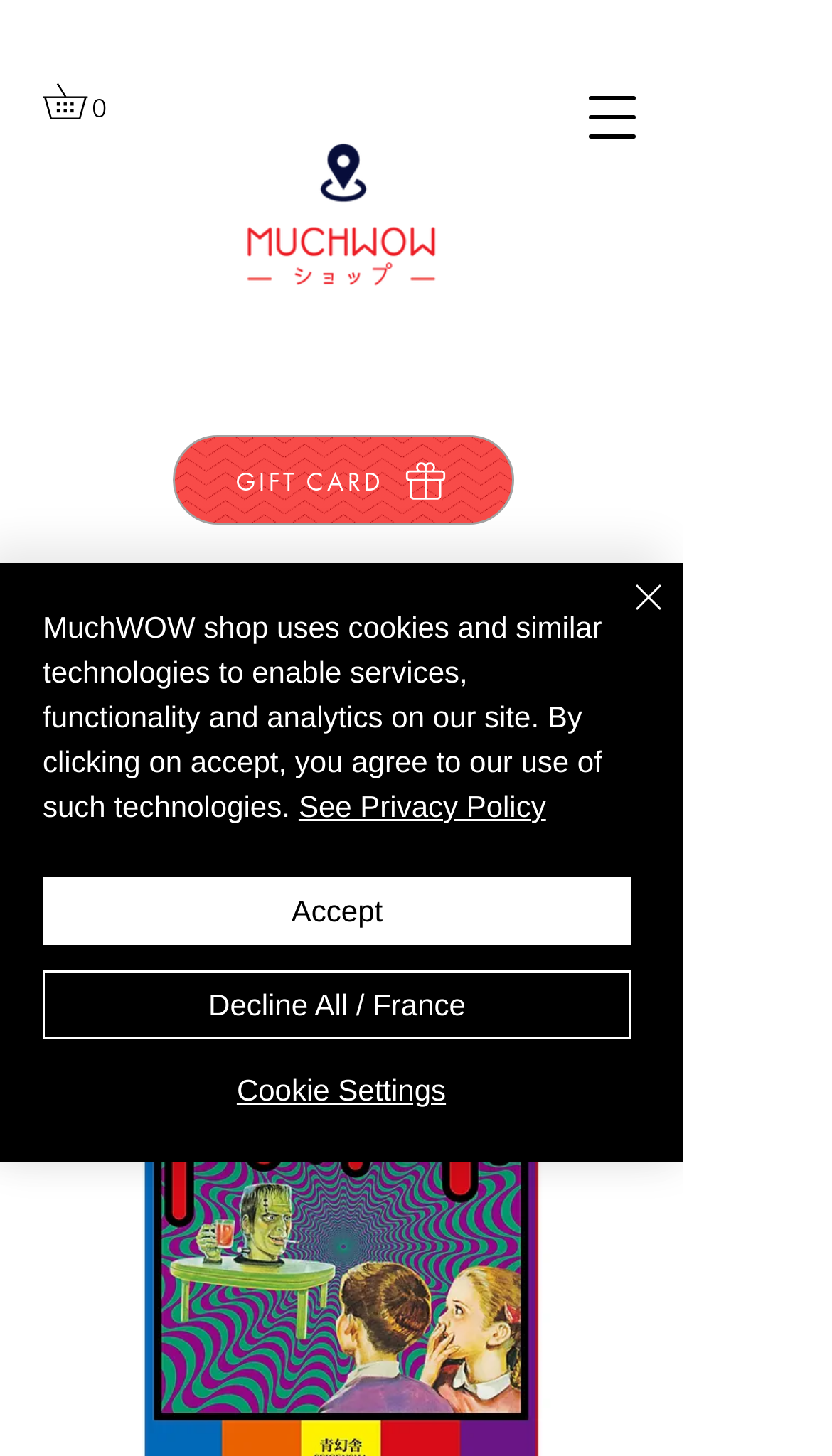Find the headline of the webpage and generate its text content.

Illustrations of the Strange, Mysterious, and Bizarre for Kids of the Showa Era